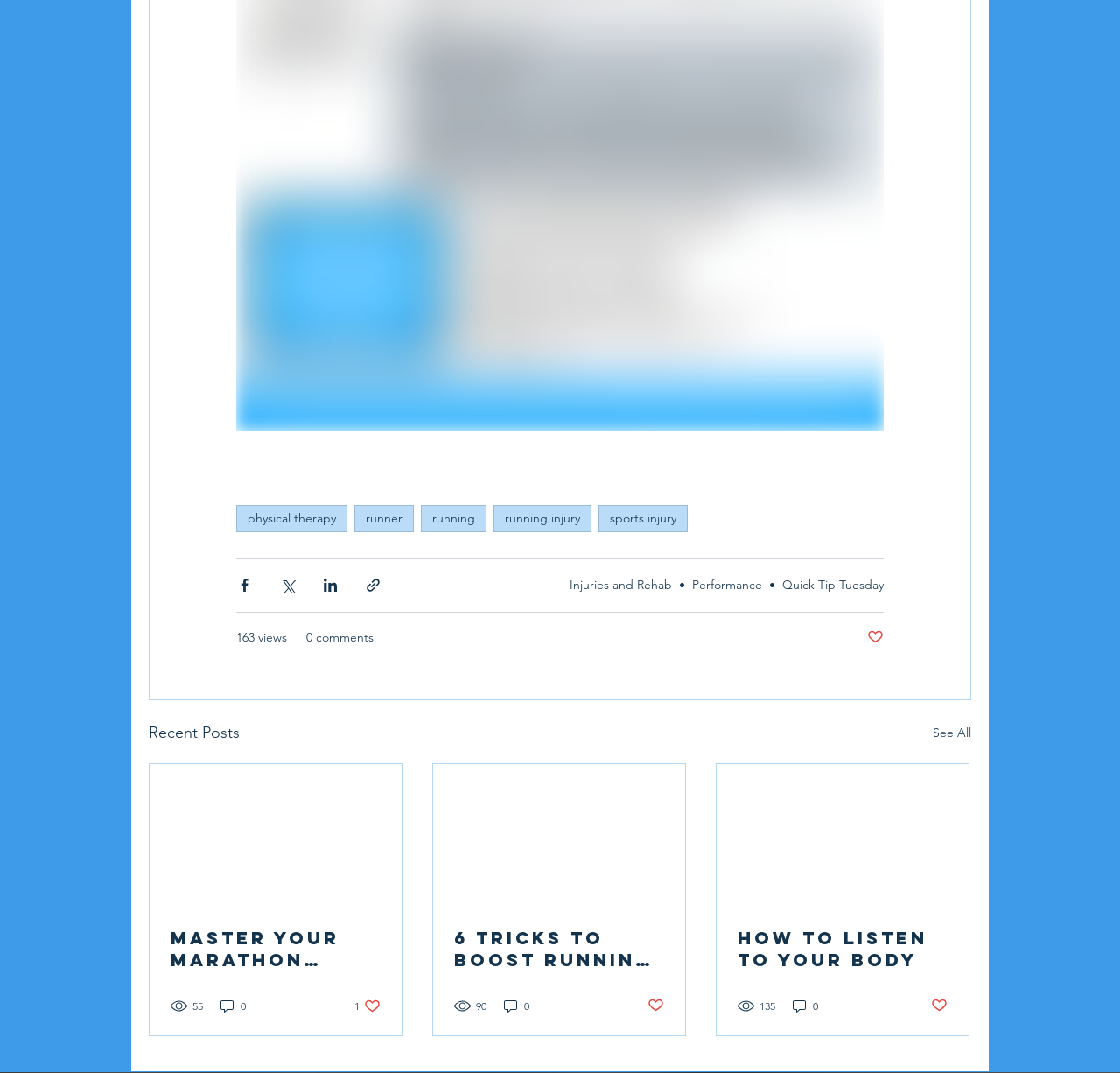Please analyze the image and give a detailed answer to the question:
How many social media sharing buttons are there?

I counted the number of social media sharing buttons by looking at the buttons labeled 'Share via Facebook', 'Share via Twitter', 'Share via LinkedIn', and 'Share via link'. There are four buttons in total.